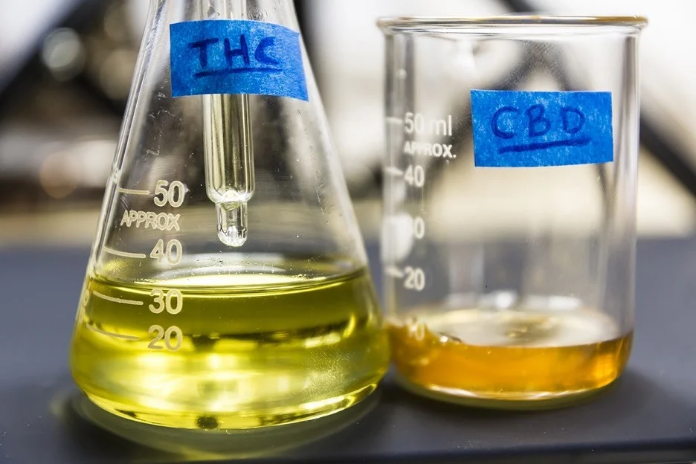Provide an in-depth description of the image you see.

The image features two glass containers used in a laboratory setting, showcasing the distinct mechanisms and substances associated with cannabis. On the left, a round-bottom flask labeled "THC" contains a vibrant yellow liquid, indicating a concentrated solution of tetrahydrocannabinol, a primary psychoactive compound in cannabis. Next to it, a beaker labeled "CBD" holds a lighter amber-colored liquid, representing cannabidiol, known for its therapeutic benefits without the intoxicating effects of THC. Both containers highlight the scientific exploration of these cannabinoids, emphasizing the growing interest in their respective properties and applications within the fields of medicine and wellness. The background subtly suggests a clinical environment, reinforcing the informative nature of the subject matter.